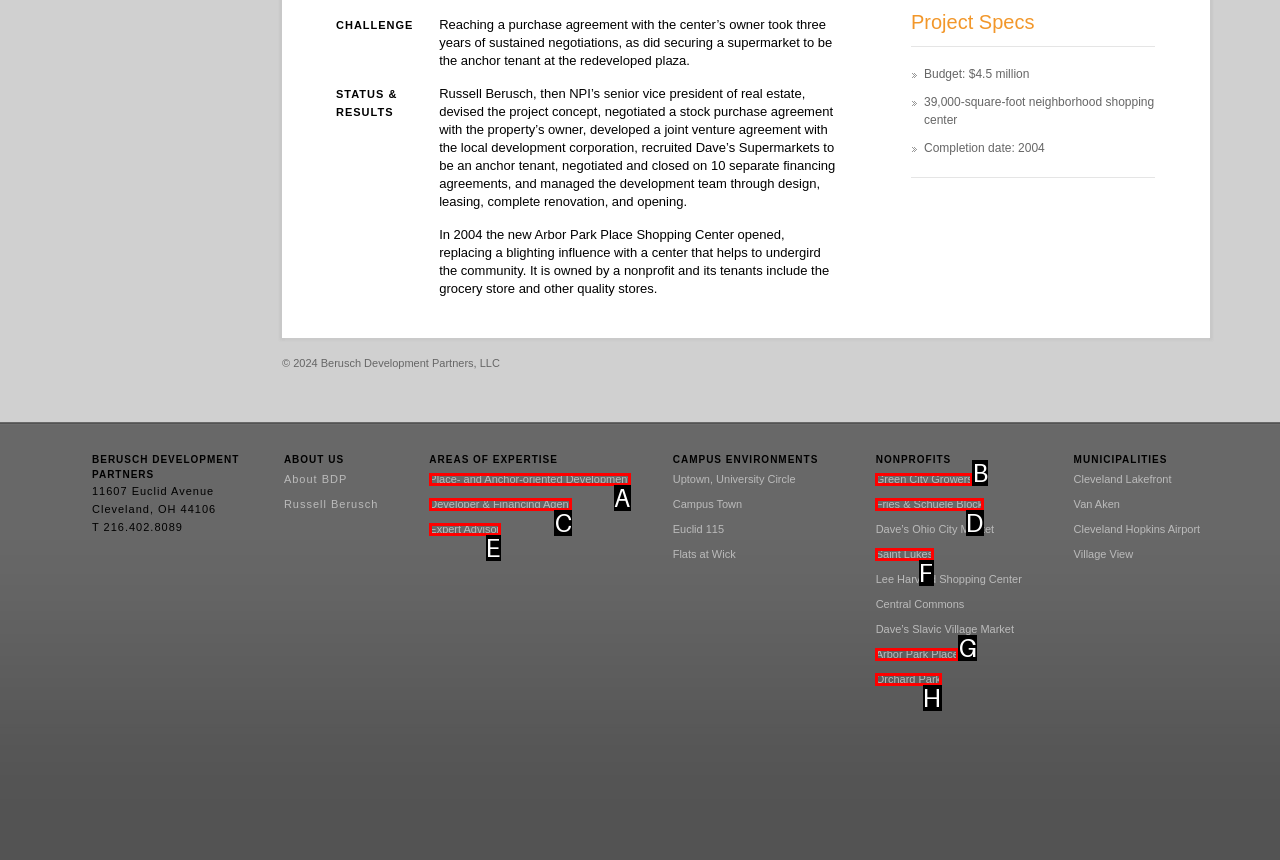Examine the description: Developer & Financing Agent and indicate the best matching option by providing its letter directly from the choices.

C